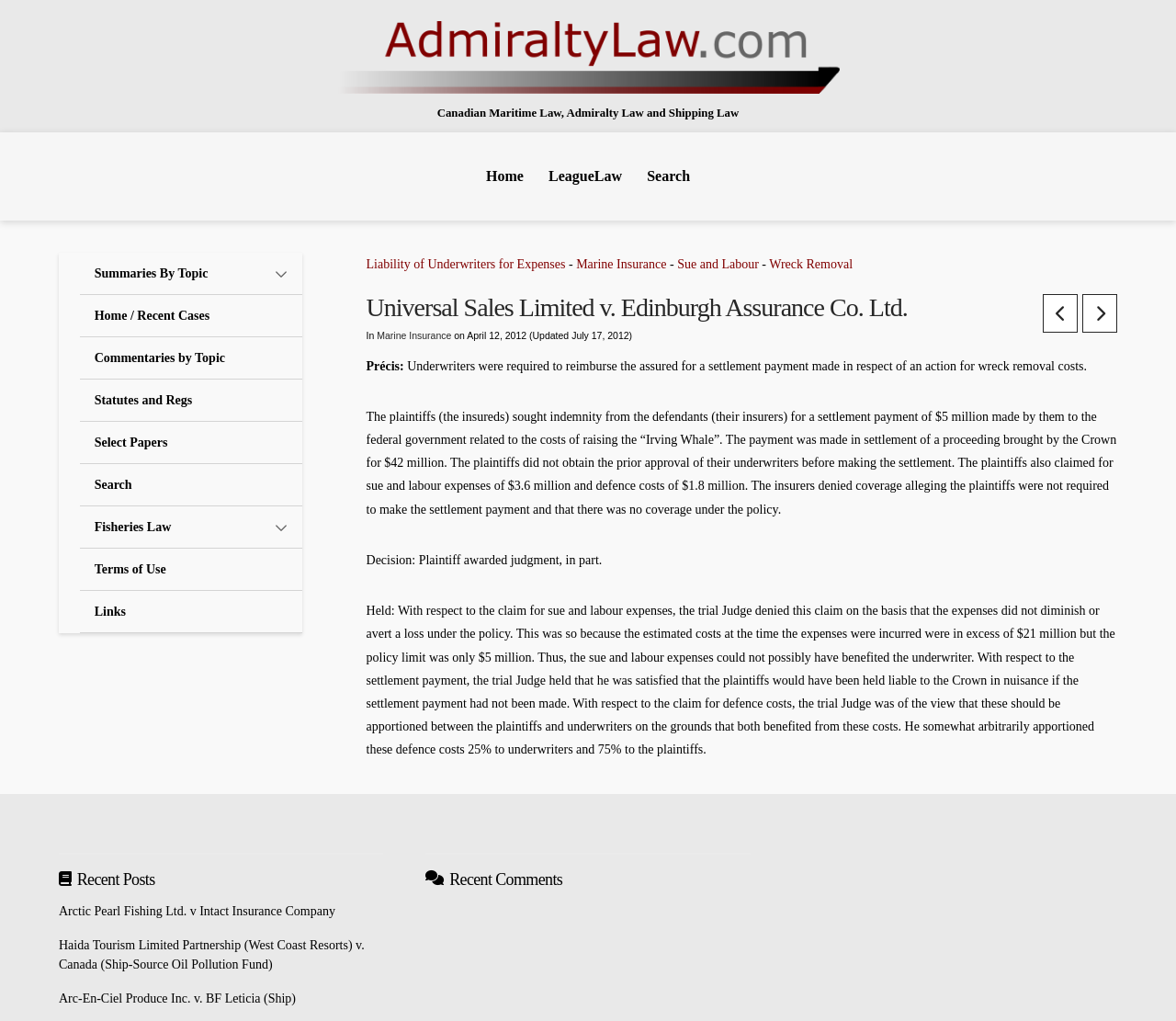What is the topic of the article?
Answer the question with a detailed and thorough explanation.

The webpage is categorized under 'Canadian Maritime Law, Admiralty Law and Shipping Law', and the article is discussing a specific case related to Admiralty Law.